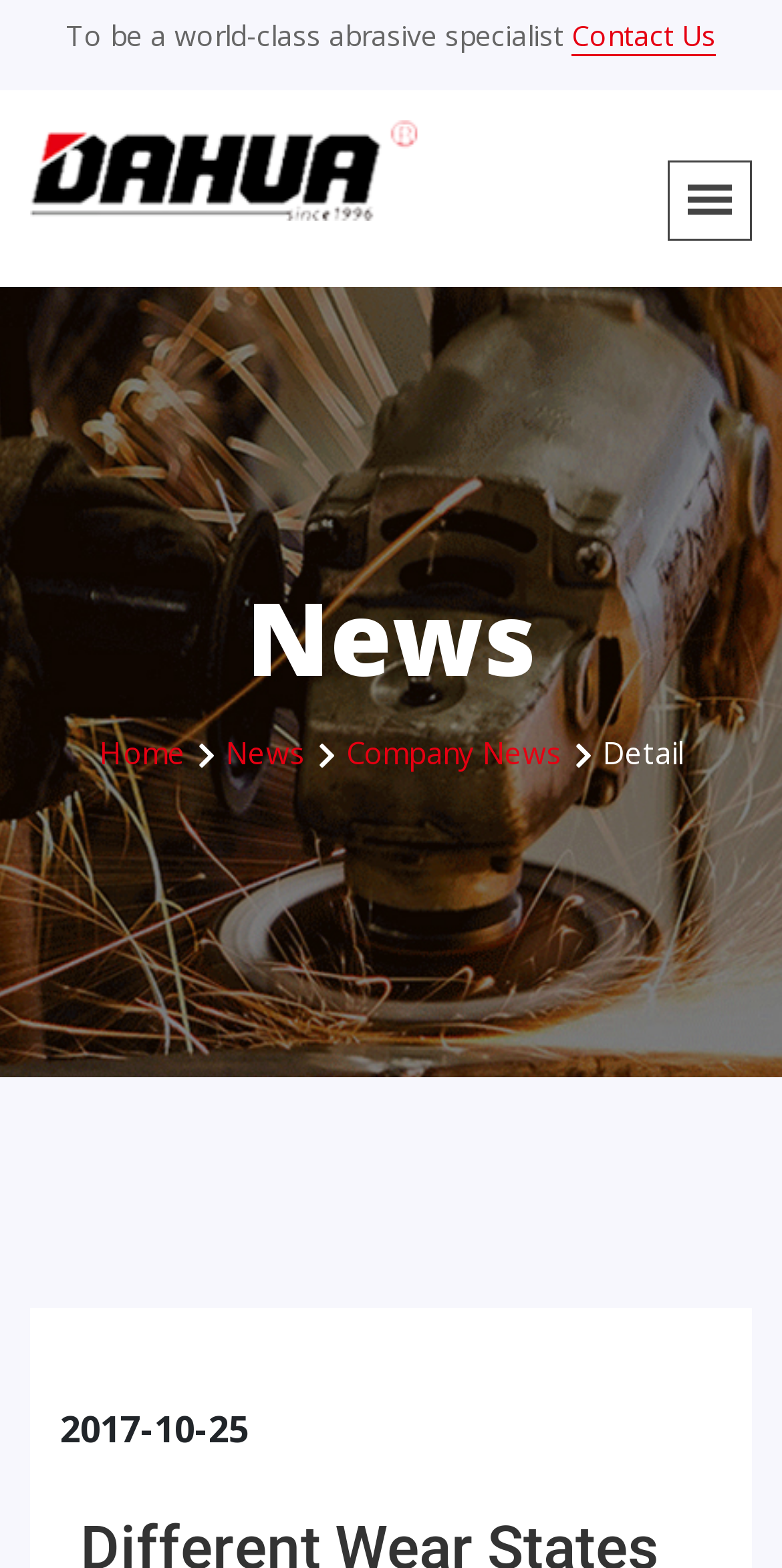What is the category of the news article?
Could you answer the question in a detailed manner, providing as much information as possible?

Based on the link 'Company News' and the static text 'News', it can be inferred that the news article is categorized under Company News.